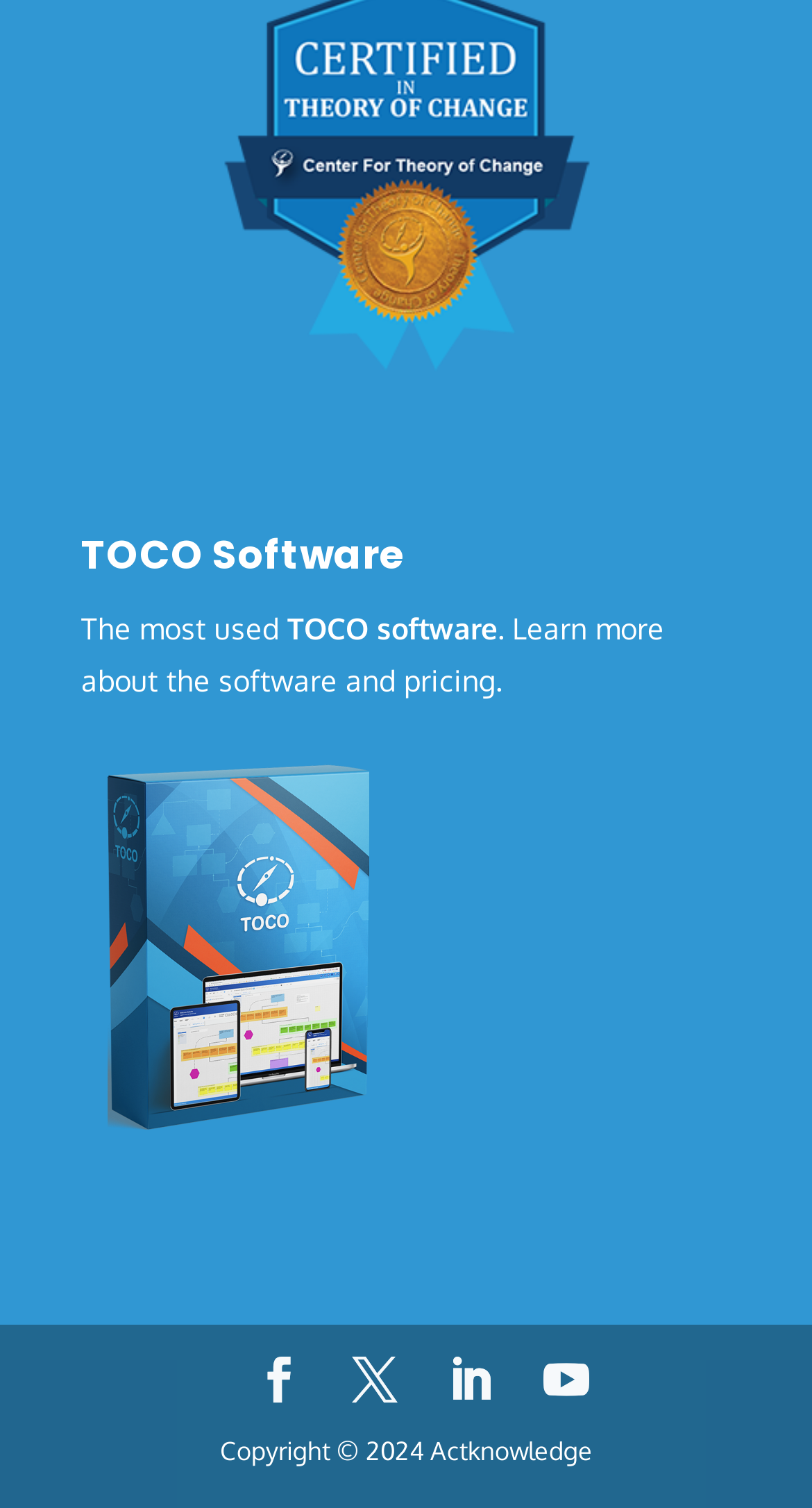Could you please study the image and provide a detailed answer to the question:
What is the company name associated with the copyright?

The company name associated with the copyright can be found at the bottom of the webpage, which says 'Copyright © 2024 Actknowledge'.